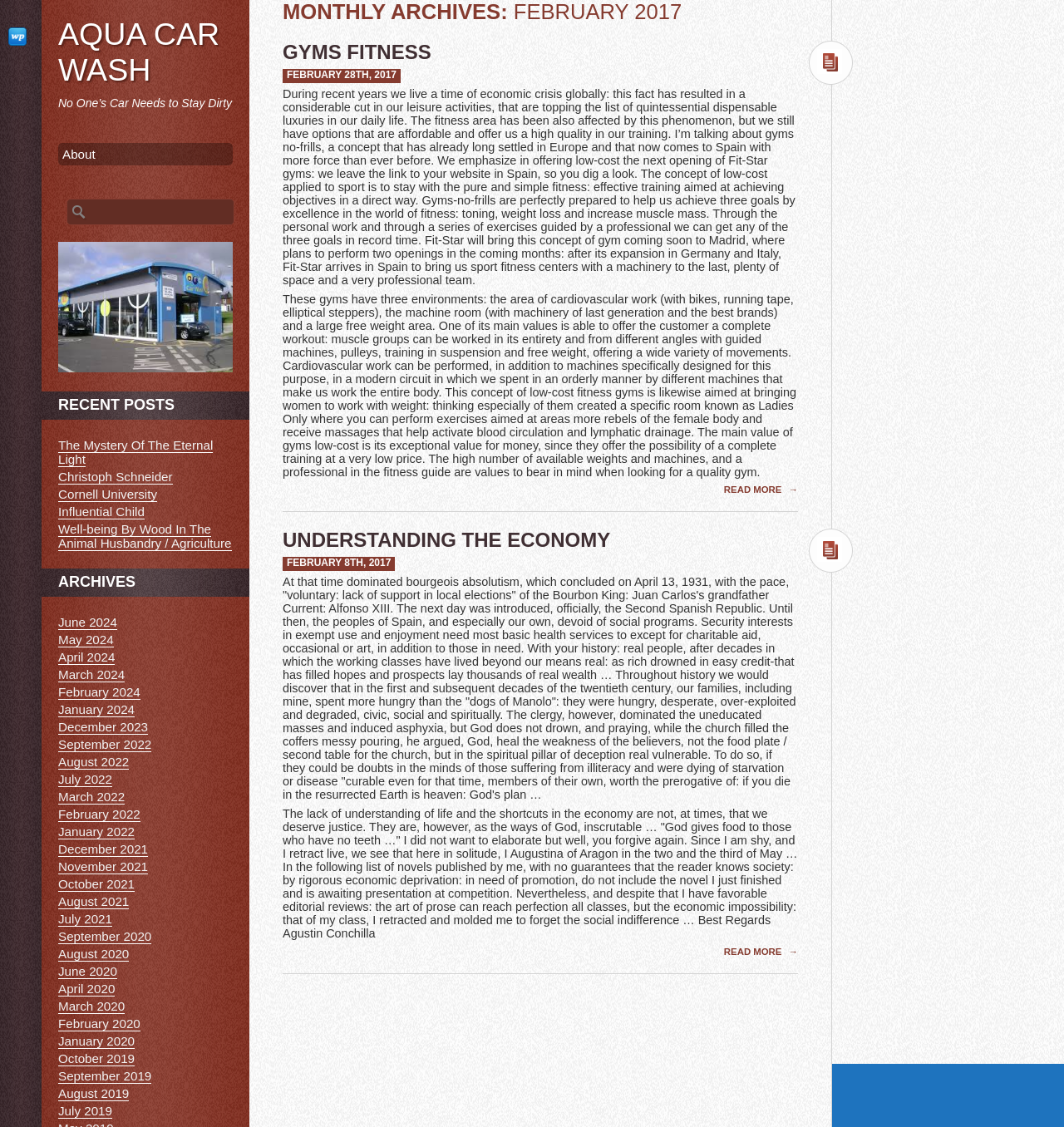Determine the bounding box coordinates of the clickable area required to perform the following instruction: "View the 'February 2024' archives". The coordinates should be represented as four float numbers between 0 and 1: [left, top, right, bottom].

[0.055, 0.608, 0.132, 0.621]